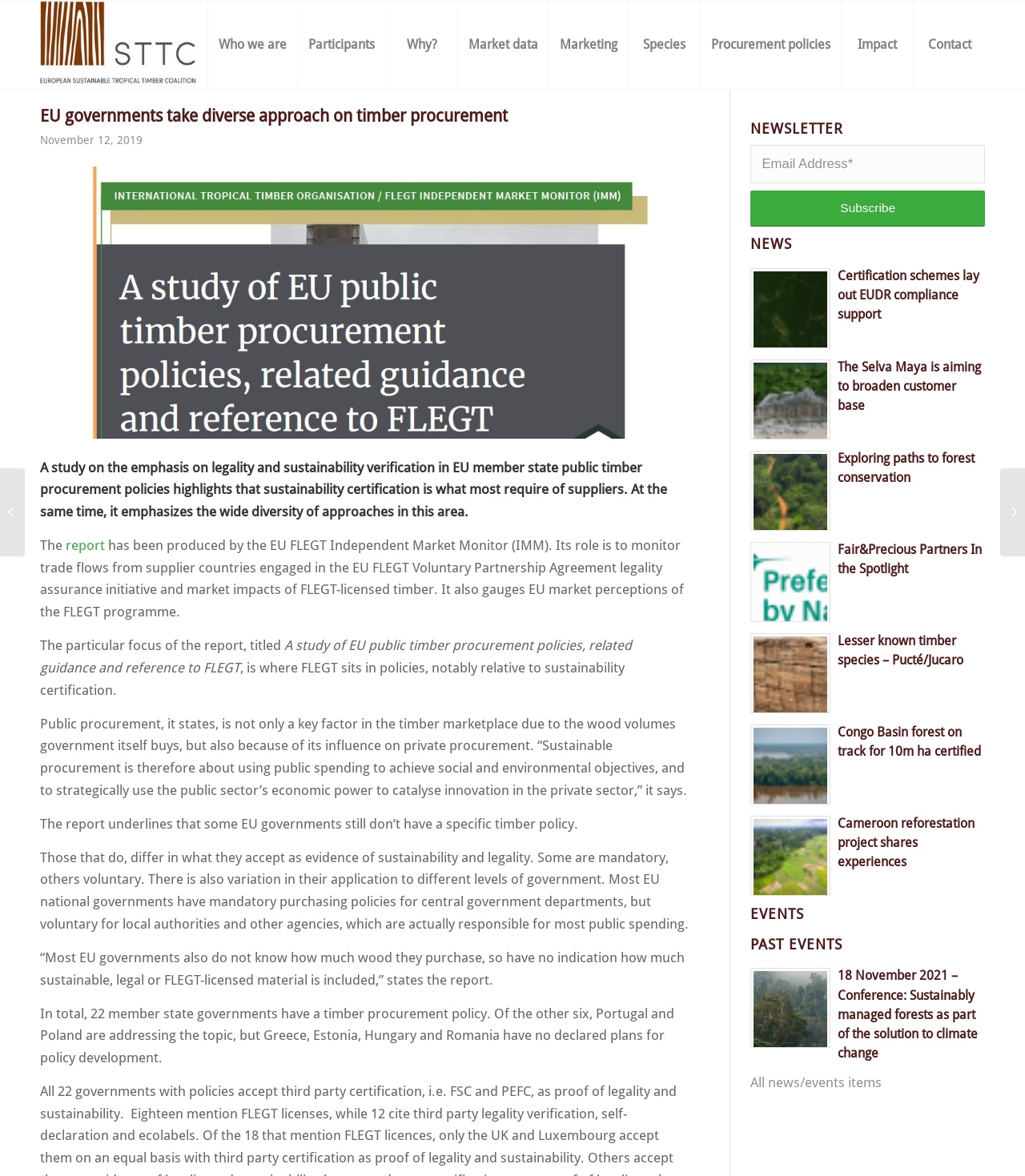Determine the bounding box coordinates of the target area to click to execute the following instruction: "Click on the 'Who we are' menu item."

[0.202, 0.001, 0.29, 0.076]